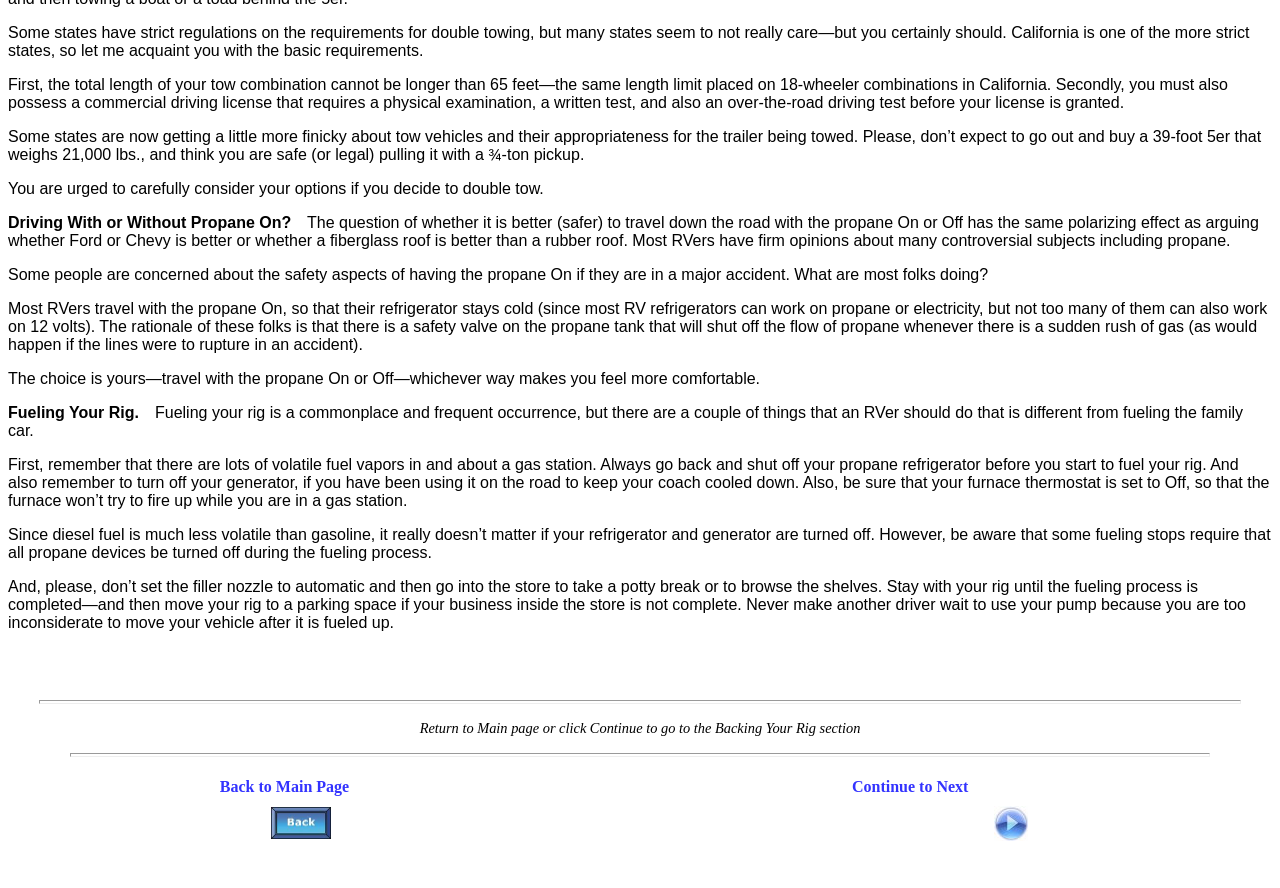Find the bounding box of the web element that fits this description: "alt="Back to Main button"".

[0.211, 0.93, 0.258, 0.949]